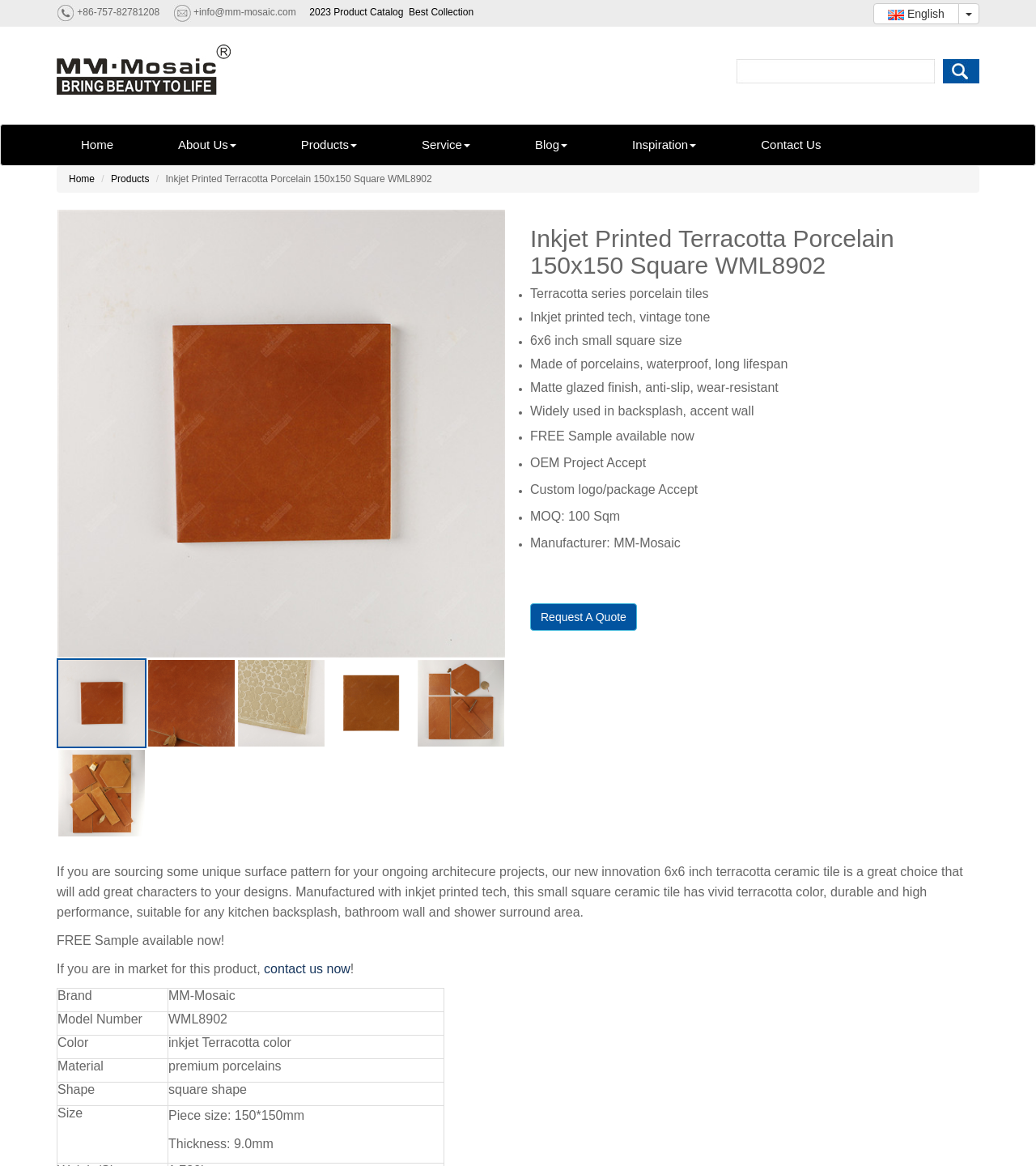Using the details from the image, please elaborate on the following question: What is the minimum order quantity?

The minimum order quantity can be found in the product specification section, where it is mentioned that the MOQ is 100 Sqm.